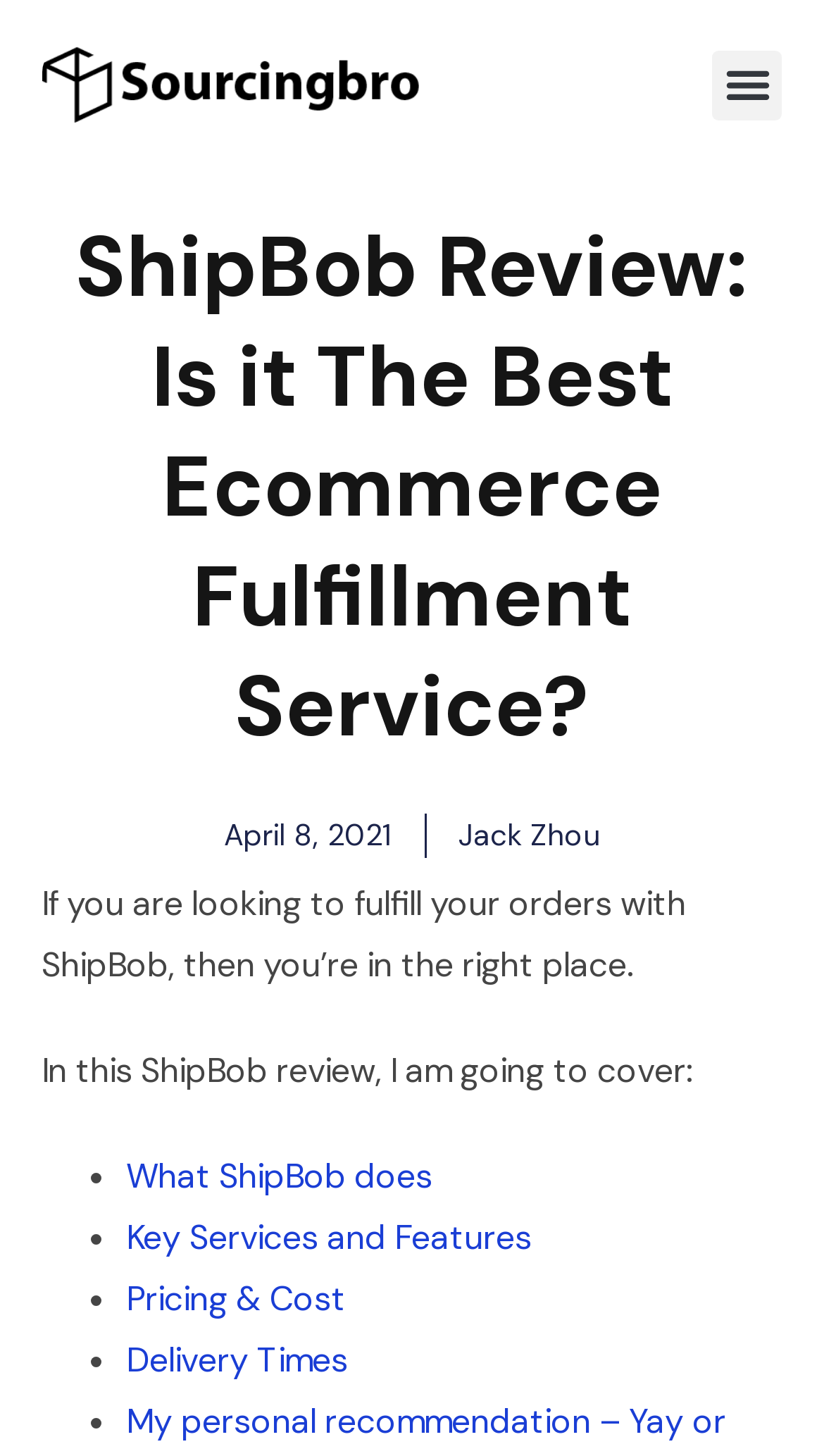Analyze the image and provide a detailed answer to the question: What are the key services and features of ShipBob?

The webpage mentions that the review will cover key services and features of ShipBob, but it does not provide the specific details. The link 'Key Services and Features' is provided, but it does not give the information directly.